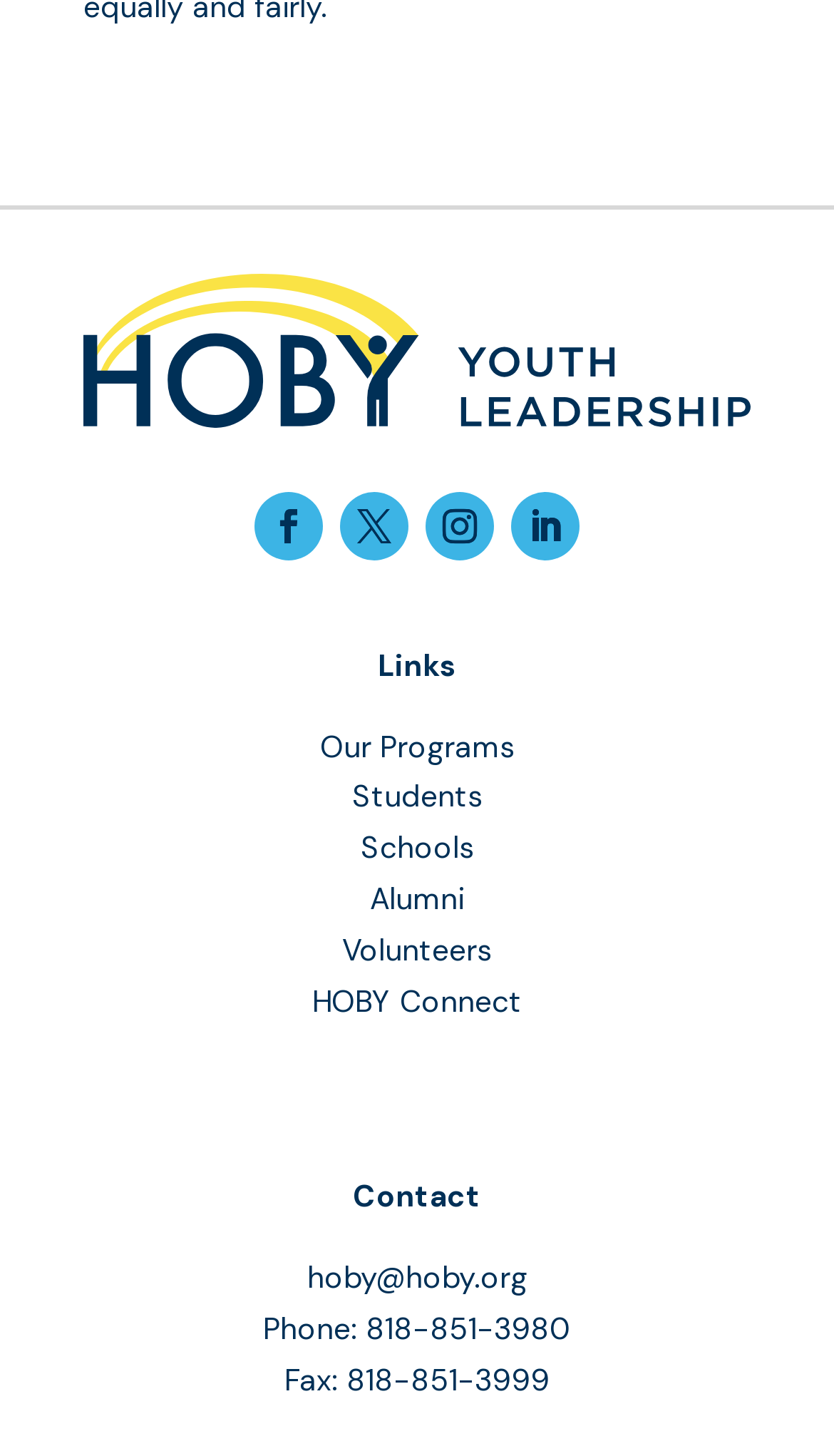Find the bounding box coordinates of the element to click in order to complete this instruction: "Contact HOBY via email". The bounding box coordinates must be four float numbers between 0 and 1, denoted as [left, top, right, bottom].

[0.368, 0.864, 0.632, 0.89]